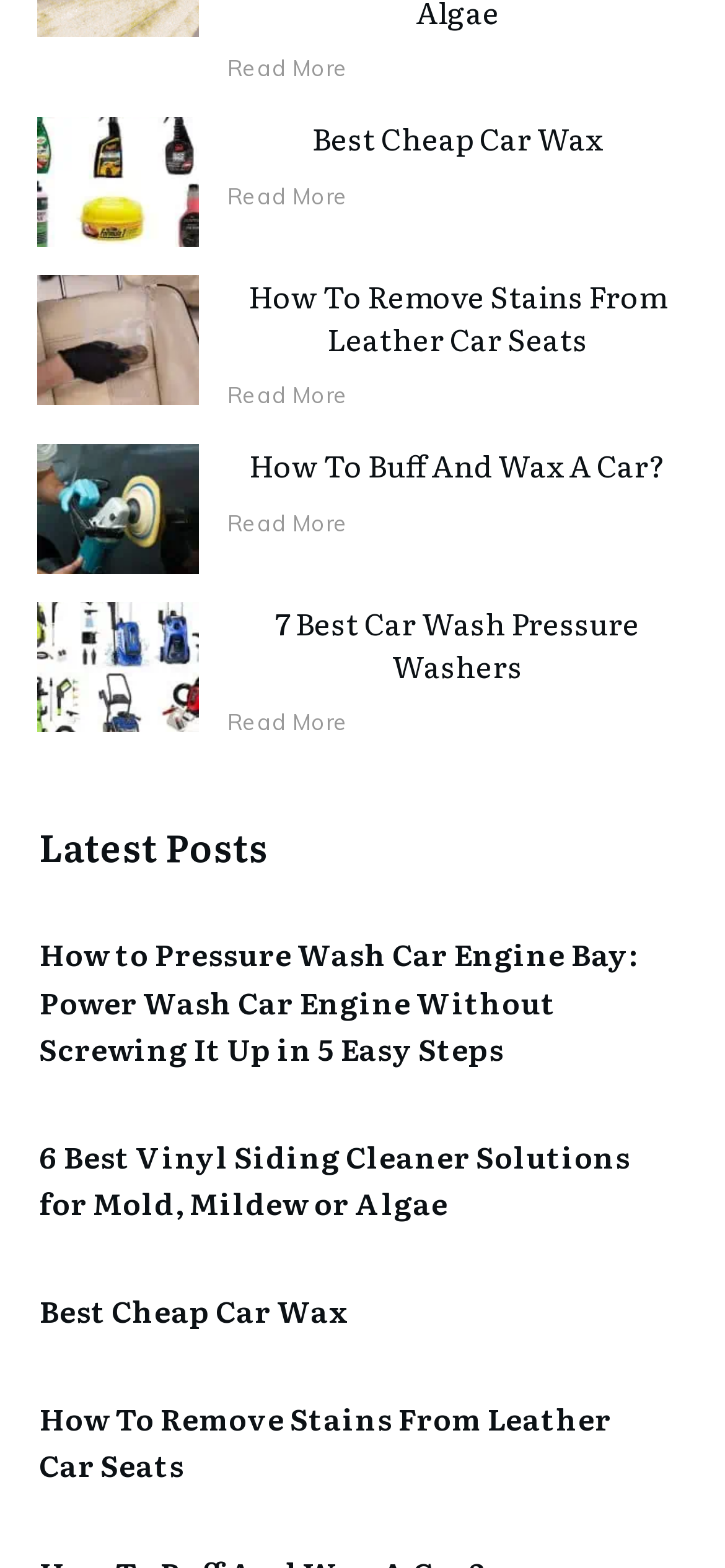Specify the bounding box coordinates of the area that needs to be clicked to achieve the following instruction: "Click on the link to learn How To Remove Stains From Leather Car Seats".

[0.343, 0.175, 0.919, 0.23]